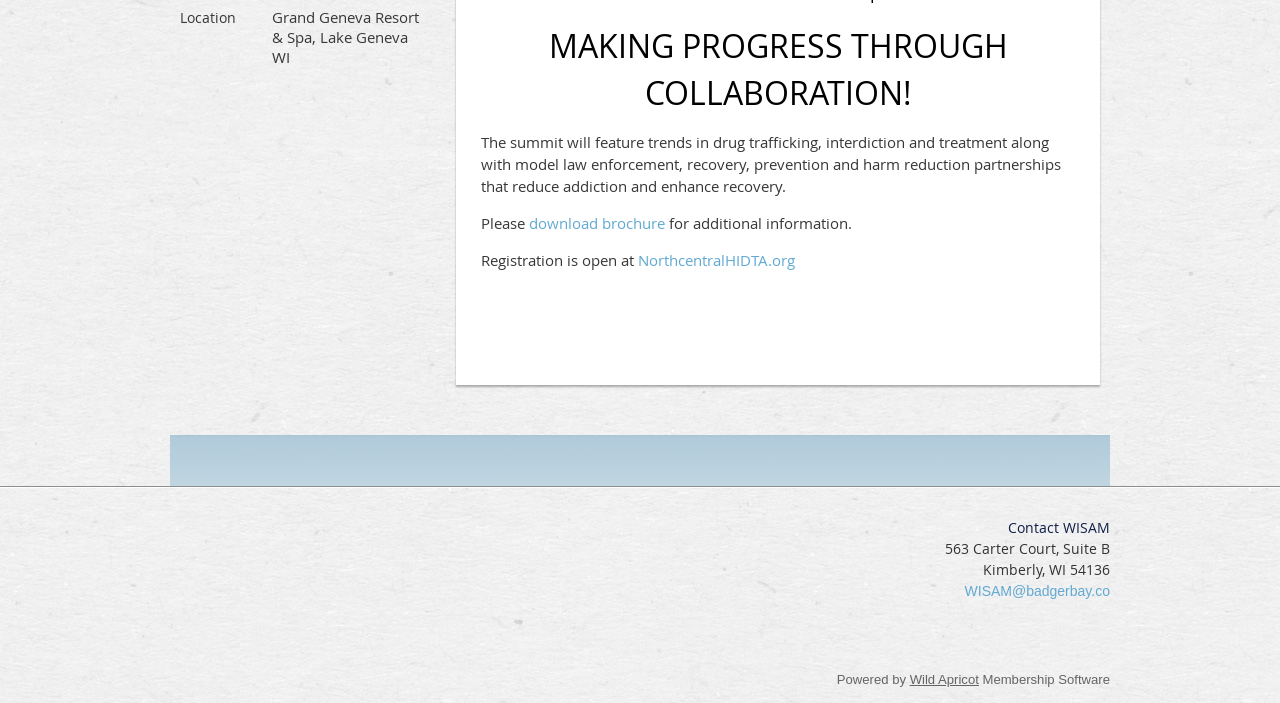Extract the bounding box coordinates for the HTML element that matches this description: "WISAM@badgerbay.co". The coordinates should be four float numbers between 0 and 1, i.e., [left, top, right, bottom].

[0.754, 0.829, 0.867, 0.852]